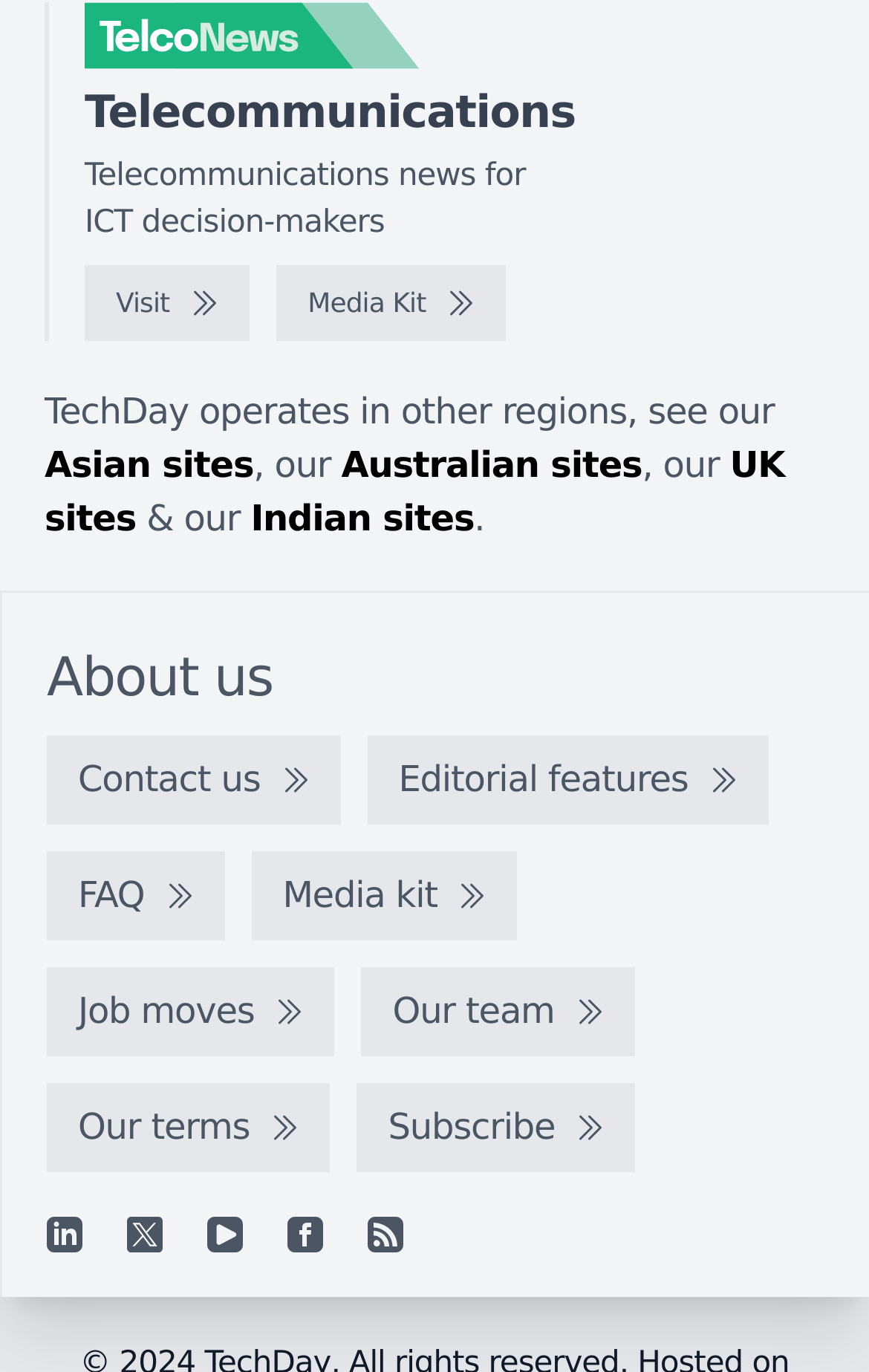Identify and provide the bounding box coordinates of the UI element described: "aria-label="YouTube"". The coordinates should be formatted as [left, top, right, bottom], with each number being a float between 0 and 1.

[0.238, 0.888, 0.279, 0.914]